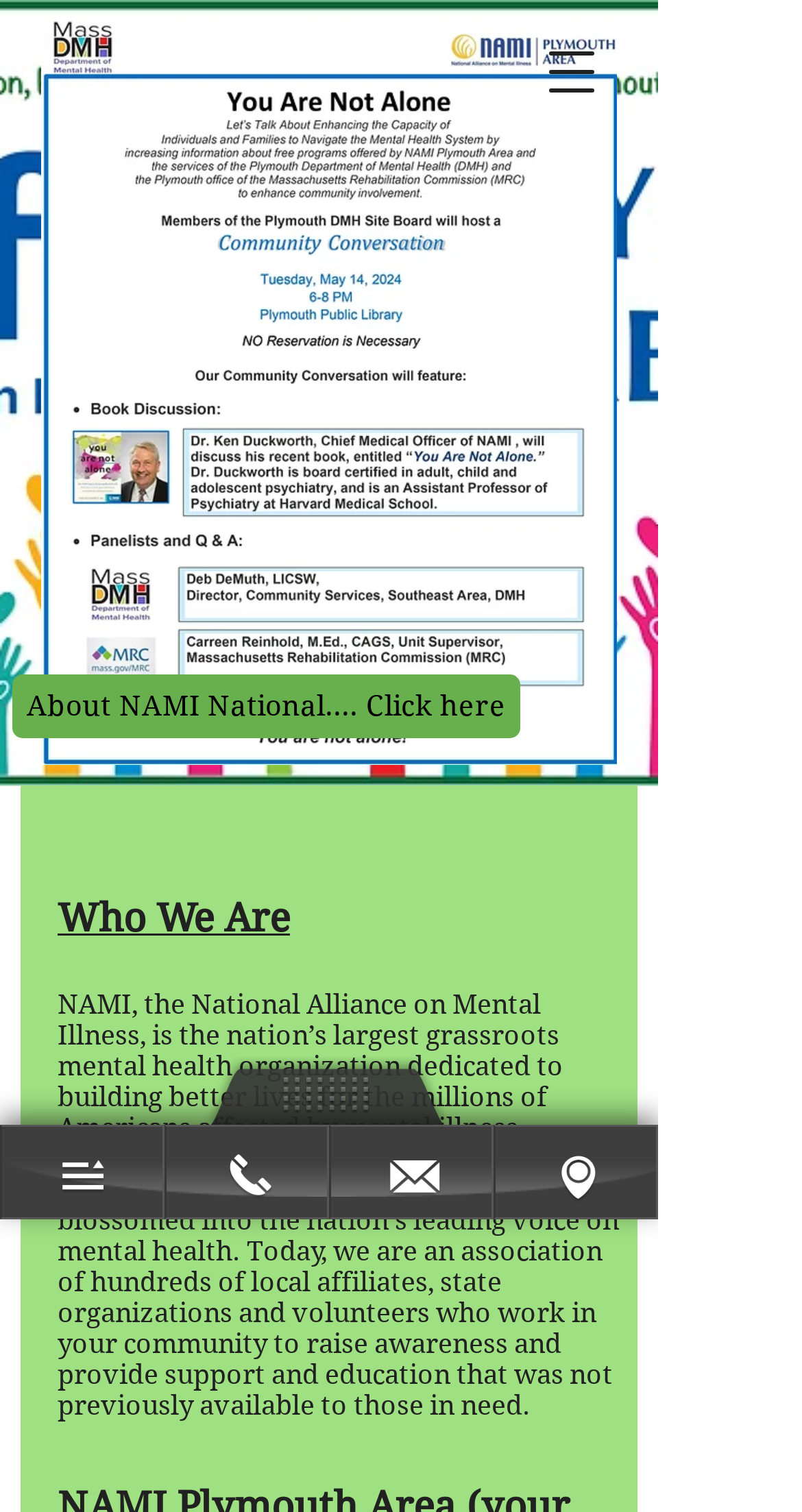Is there an image on the page?
Provide a short answer using one word or a brief phrase based on the image.

Yes